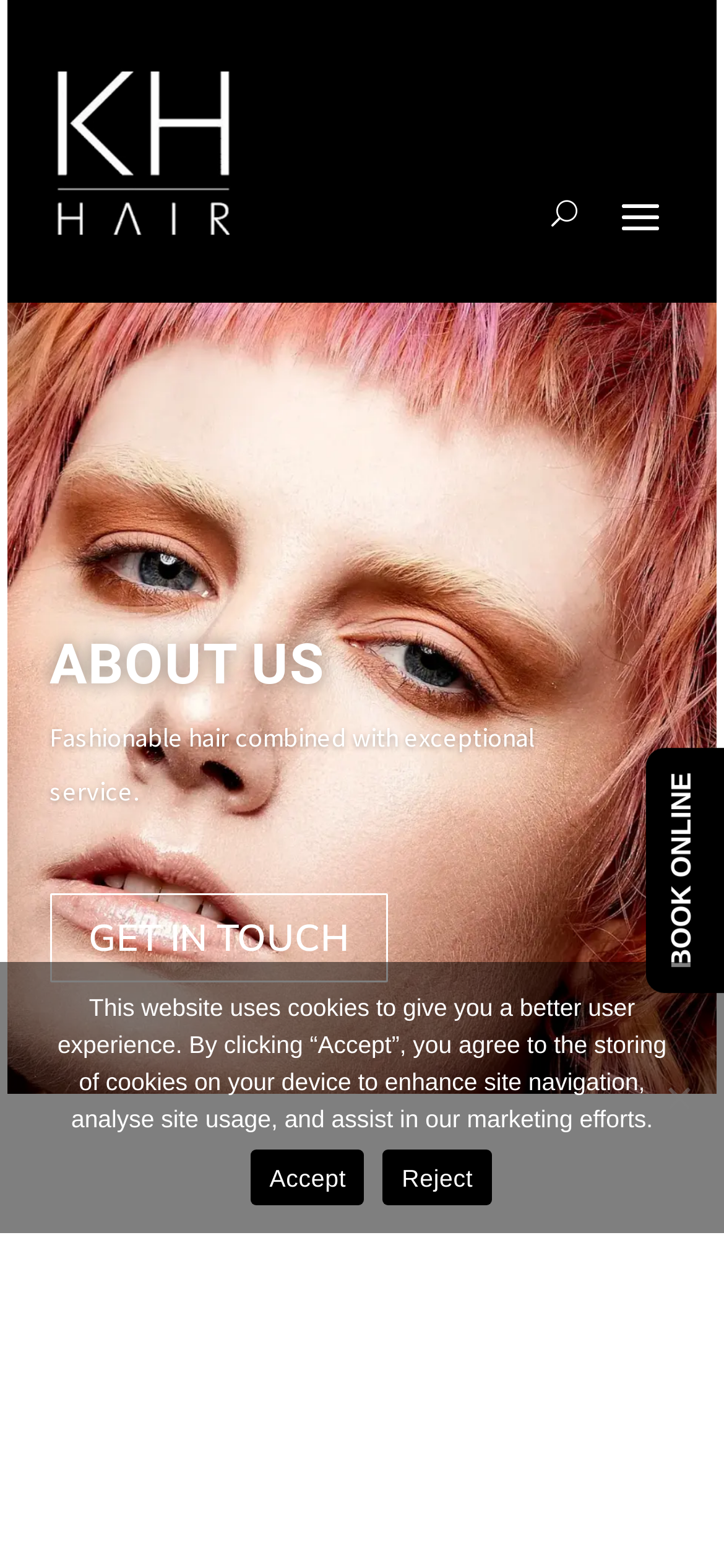What is the call-to-action in the 'ABOUT US' section?
Provide a detailed answer to the question, using the image to inform your response.

I found a link element with the text 'GET IN TOUCH' in the 'ABOUT US' section, which is likely to be a call-to-action for visitors to contact the hair salon.